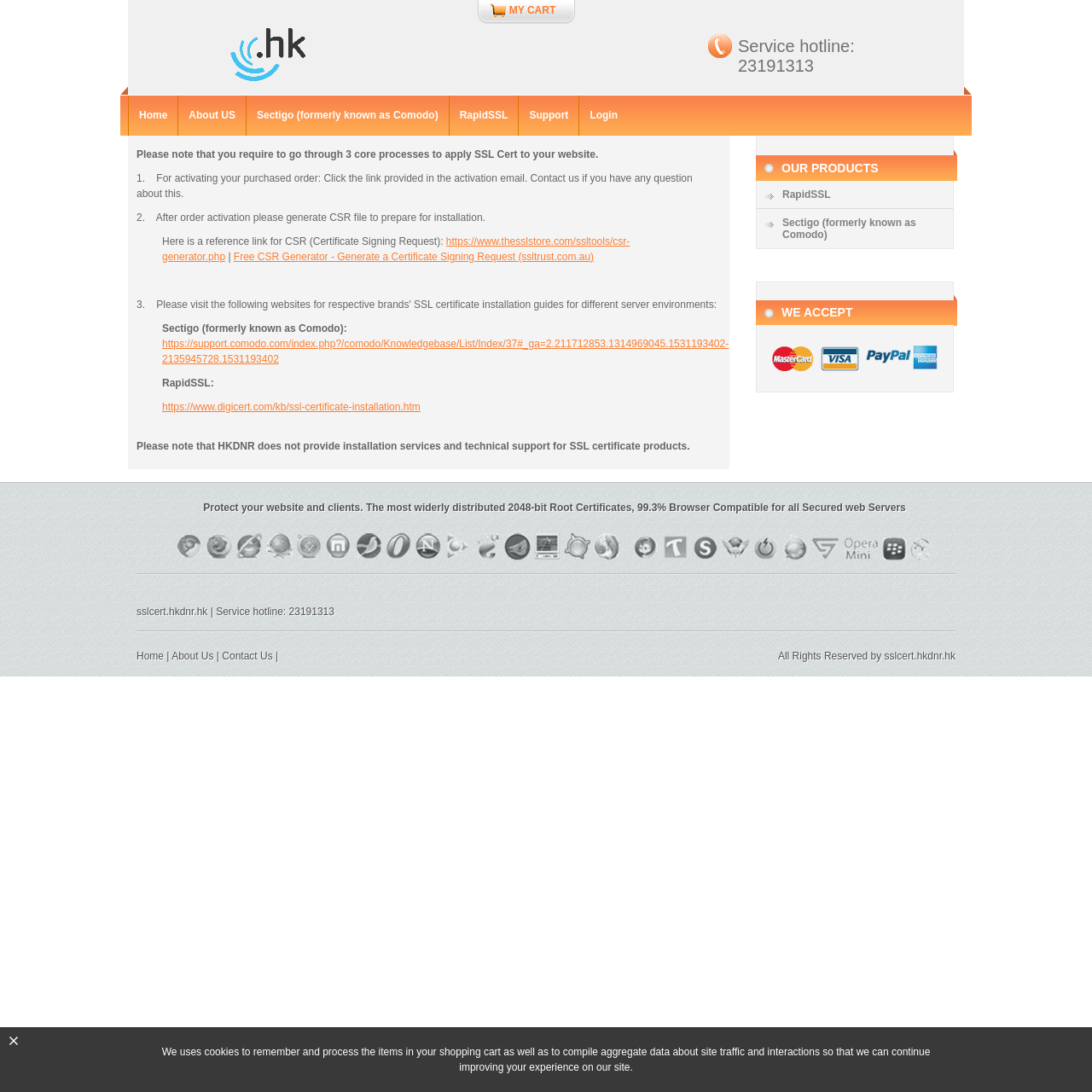Describe all the significant parts and information present on the webpage.

This webpage is about SSL support and certificates, with a focus on installation and technical support. At the top, there is a logo and a link to the website's homepage, accompanied by a service hotline number. Below this, there is a navigation menu with links to various sections, including "Home", "About US", "Sectigo (formerly known as Comodo)", "RapidSSL", "Support", and "Login".

The main content of the page is divided into three sections. The first section explains the process of applying for an SSL certificate, with three core steps: activating the purchased order, generating a CSR file, and installing the certificate. There are also links to reference materials and guides for generating a CSR file.

The second section provides installation guides for different server environments, with links to Sectigo and RapidSSL resources. There is also a note stating that HKDNR does not provide installation services or technical support for SSL certificate products.

The third section appears to be a product showcase, with a heading "OUR PRODUCTS" and links to RapidSSL and Sectigo products. Below this, there is a section highlighting the payment options accepted by the website.

At the bottom of the page, there is a statement about the website's use of cookies, as well as a copyright notice and links to the website's homepage, about page, and contact page. There is also a small image of a close button at the very bottom of the page.